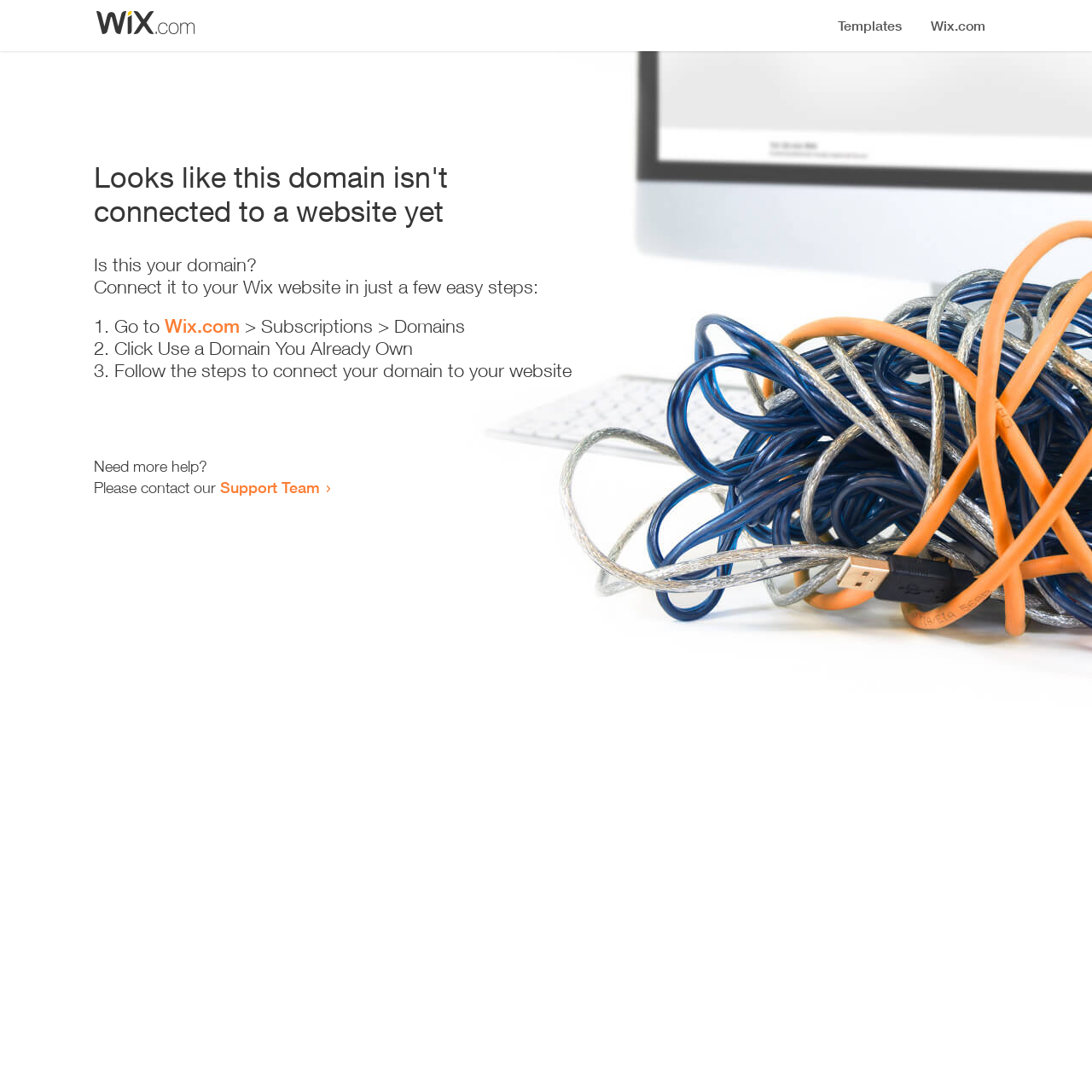Identify the bounding box for the UI element specified in this description: "Wix.com". The coordinates must be four float numbers between 0 and 1, formatted as [left, top, right, bottom].

[0.151, 0.288, 0.22, 0.309]